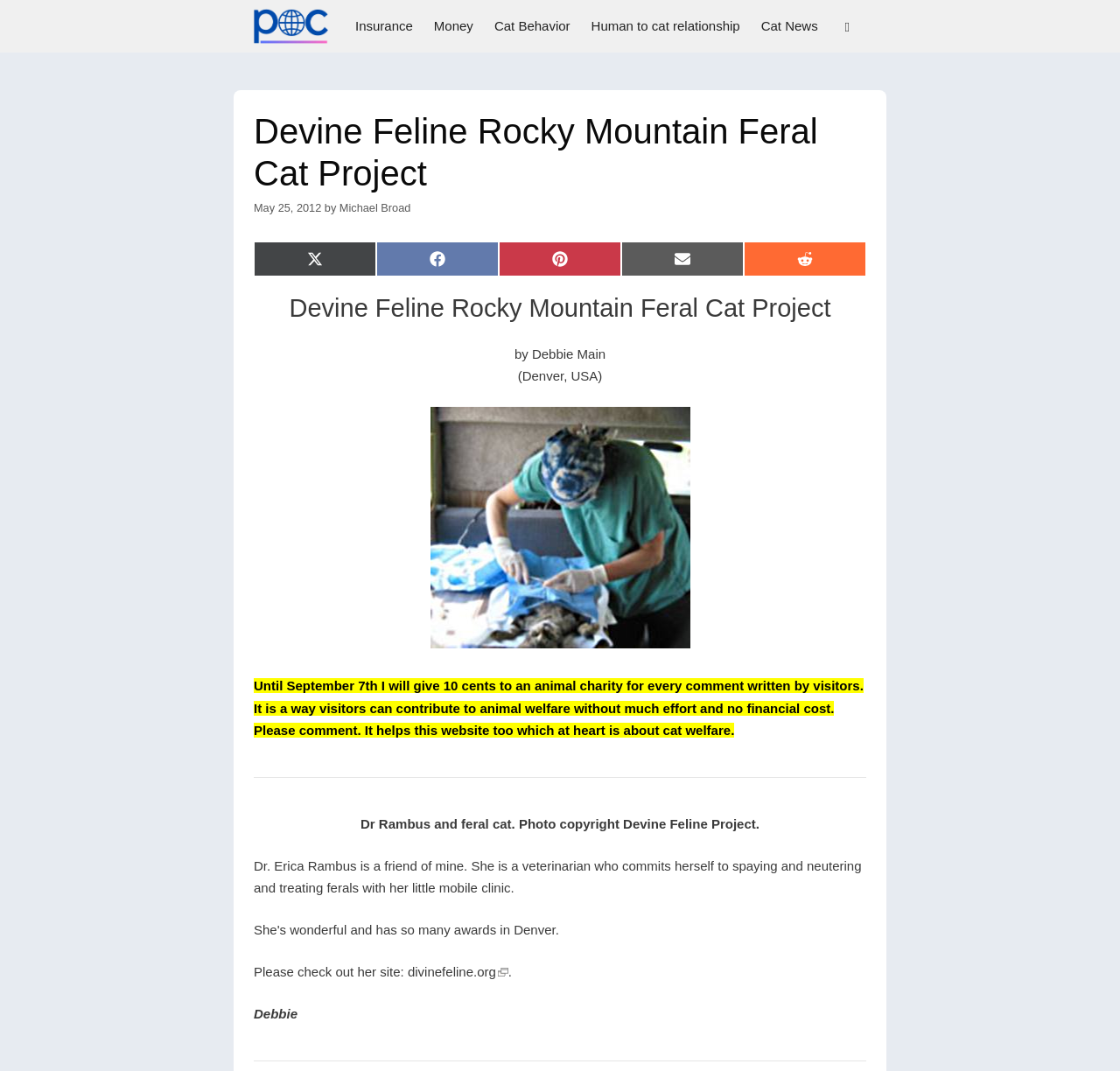Indicate the bounding box coordinates of the element that must be clicked to execute the instruction: "Click on the 'Cat Behavior' link". The coordinates should be given as four float numbers between 0 and 1, i.e., [left, top, right, bottom].

[0.432, 0.0, 0.518, 0.049]